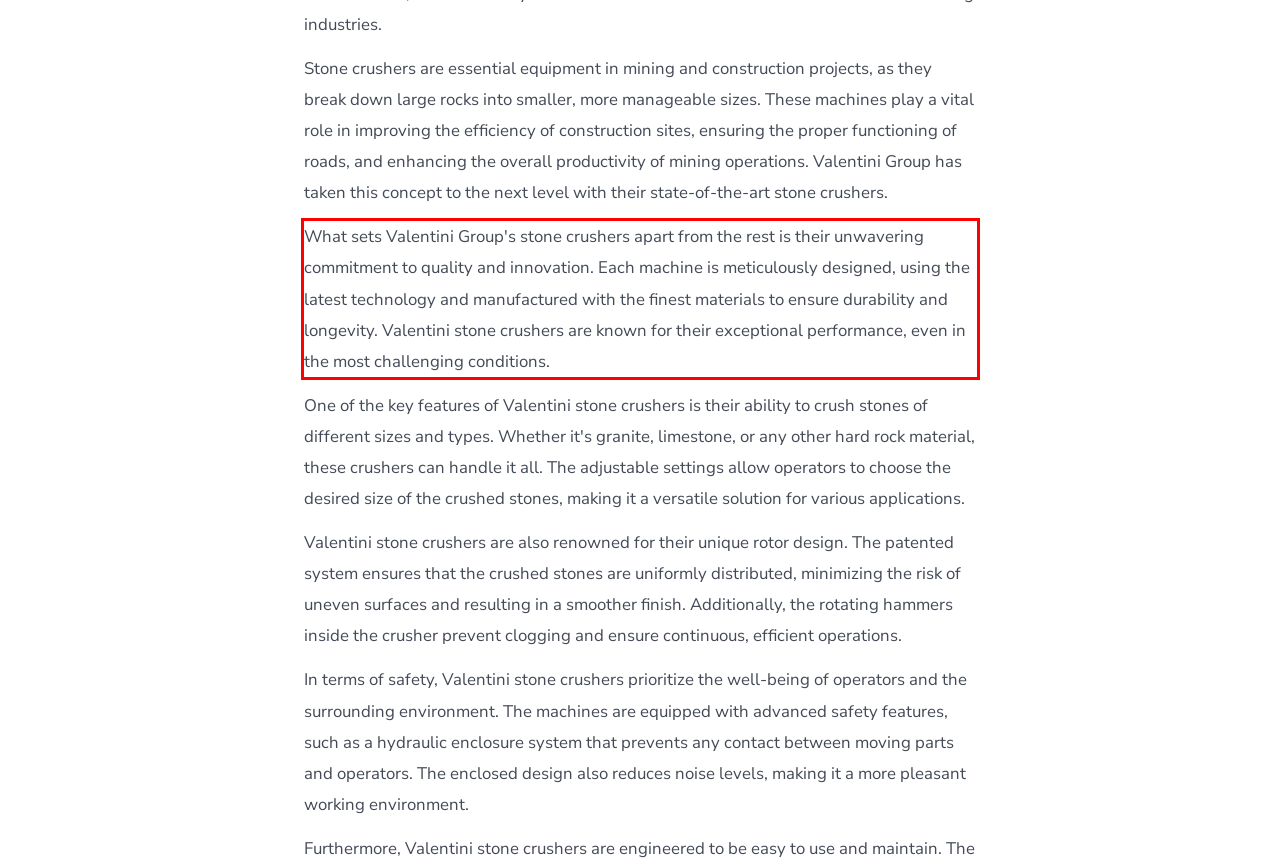View the screenshot of the webpage and identify the UI element surrounded by a red bounding box. Extract the text contained within this red bounding box.

What sets Valentini Group's stone crushers apart from the rest is their unwavering commitment to quality and innovation. Each machine is meticulously designed, using the latest technology and manufactured with the finest materials to ensure durability and longevity. Valentini stone crushers are known for their exceptional performance, even in the most challenging conditions.